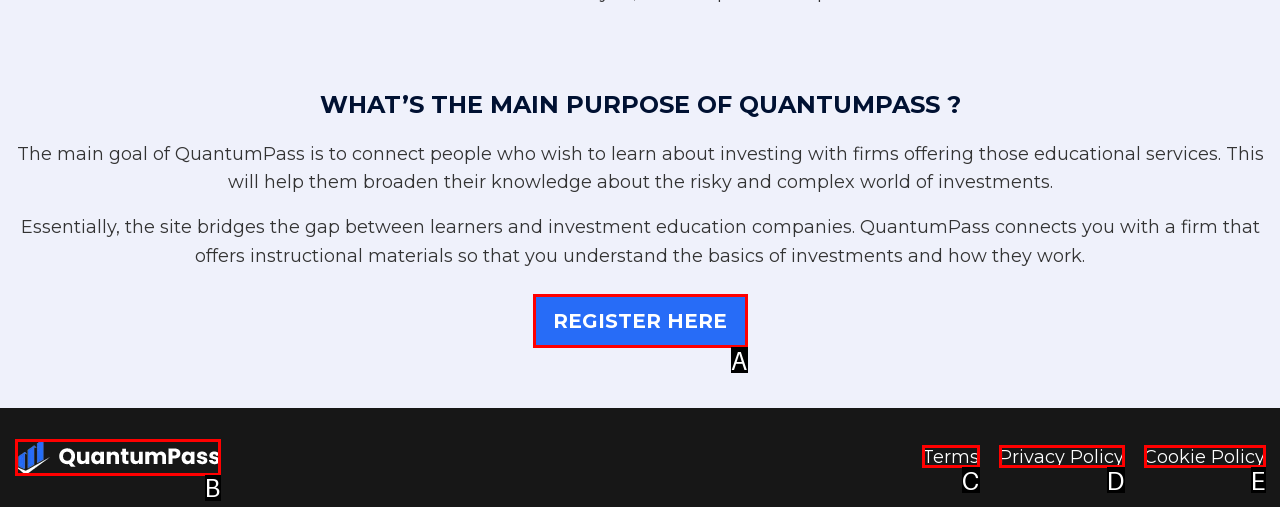Looking at the description: Terms, identify which option is the best match and respond directly with the letter of that option.

C